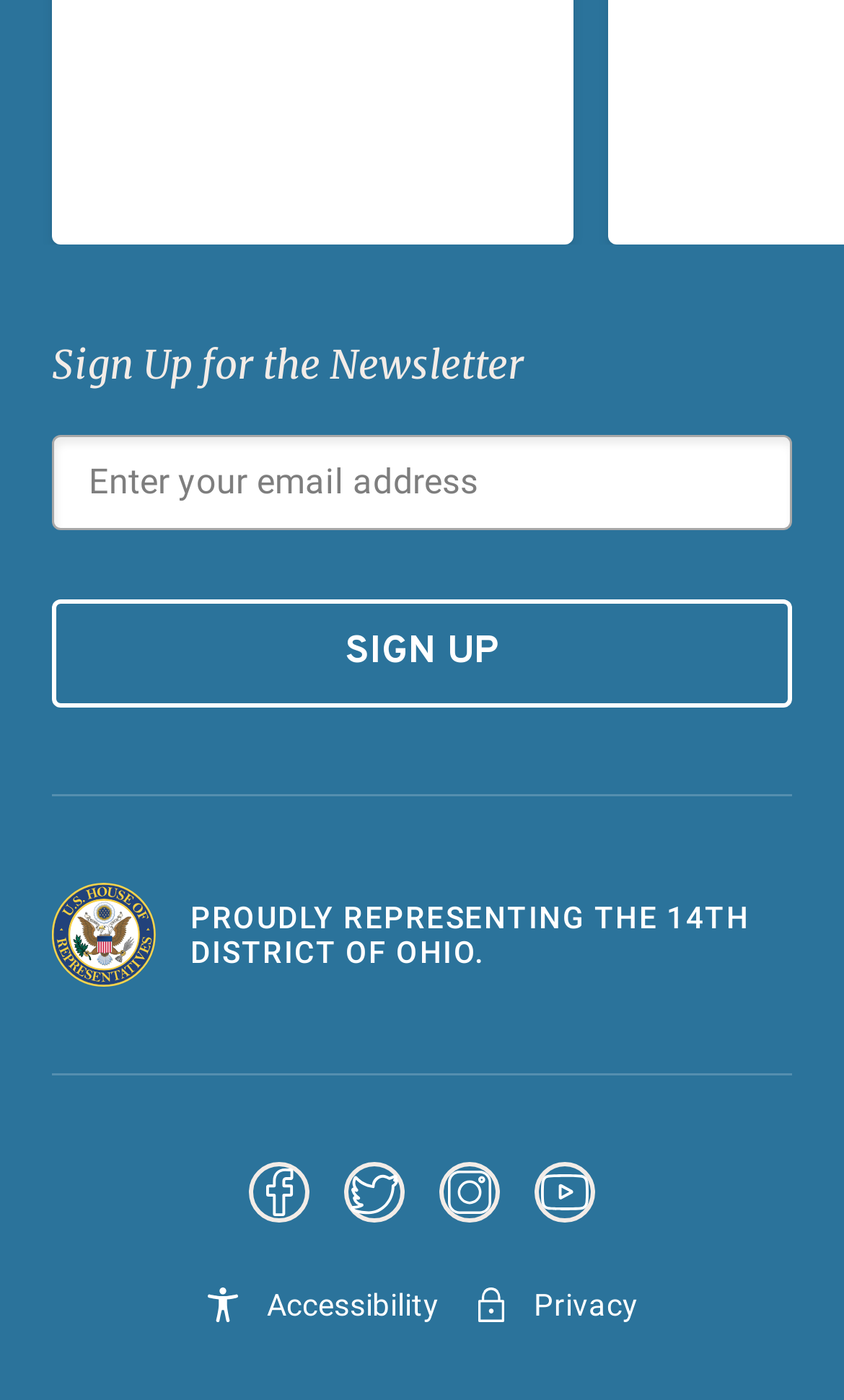What is the text above the 'SIGN UP' button?
Please craft a detailed and exhaustive response to the question.

The heading 'Sign Up for the Newsletter' is located above the 'SIGN UP' button, indicating that the button is used to sign up for a newsletter.